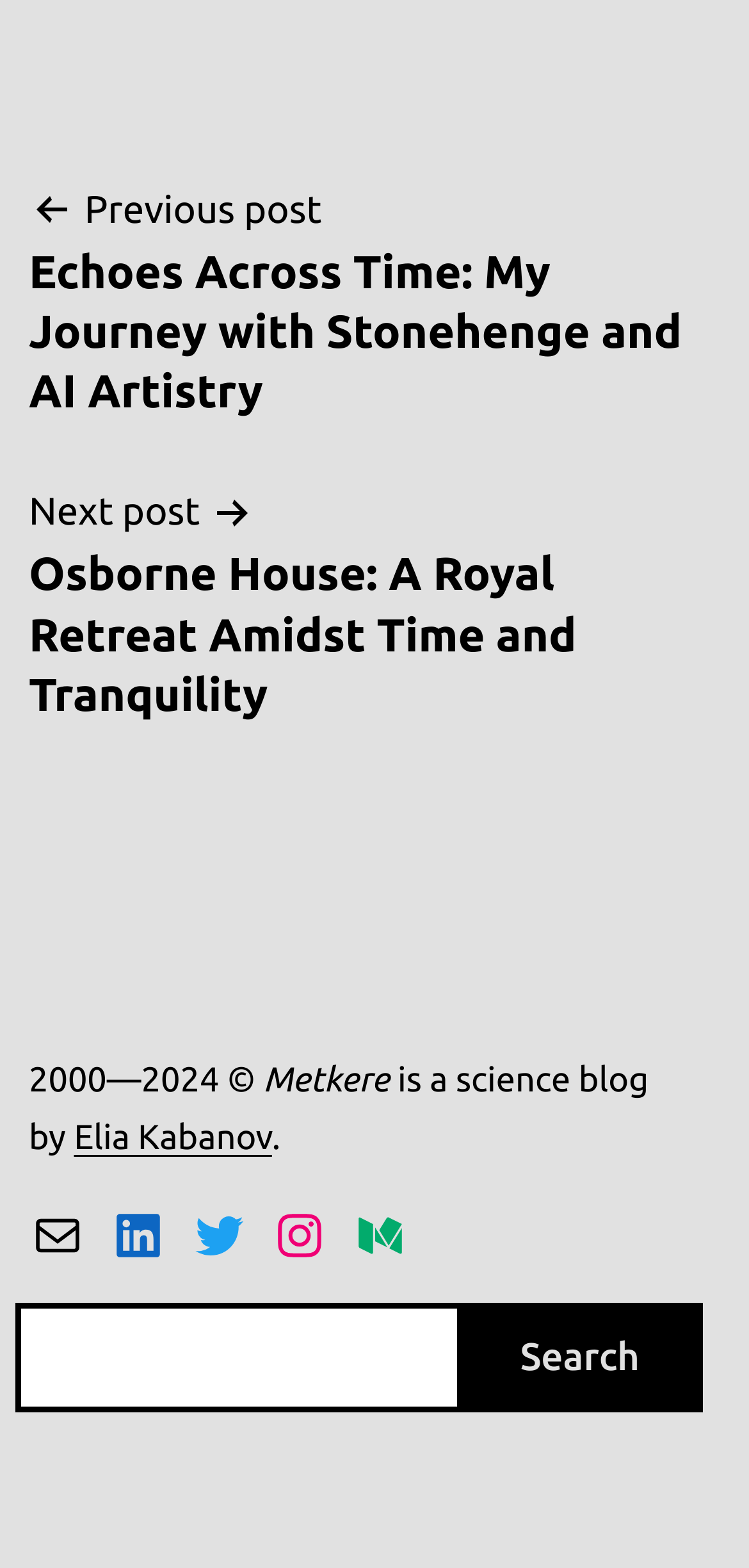Provide the bounding box coordinates of the HTML element this sentence describes: "Elia Kabanov".

[0.099, 0.714, 0.363, 0.738]